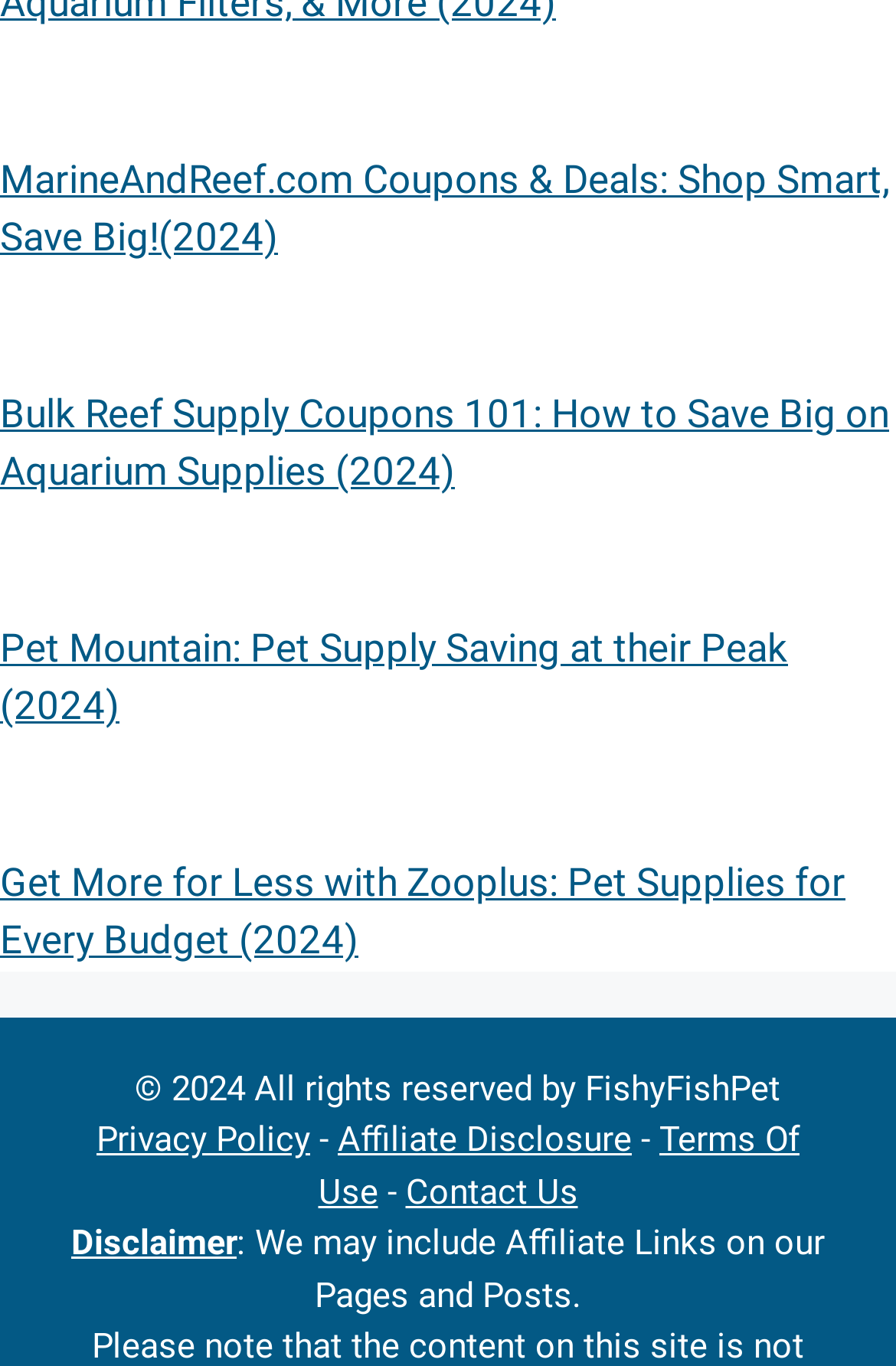Provide your answer in one word or a succinct phrase for the question: 
What is the last link on the webpage?

Contact Us